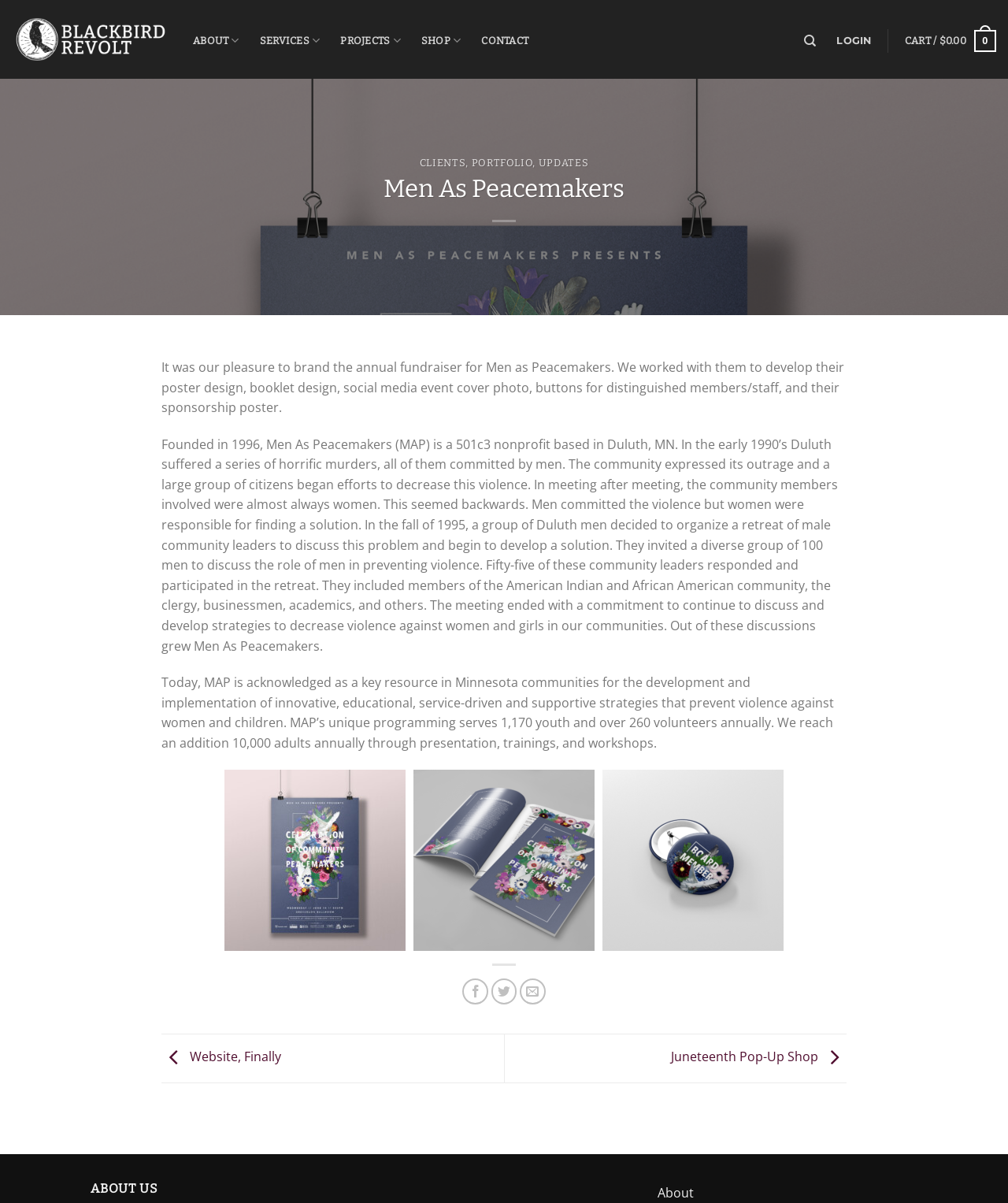Determine the bounding box coordinates for the HTML element mentioned in the following description: "About". The coordinates should be a list of four floats ranging from 0 to 1, represented as [left, top, right, bottom].

[0.191, 0.021, 0.237, 0.047]